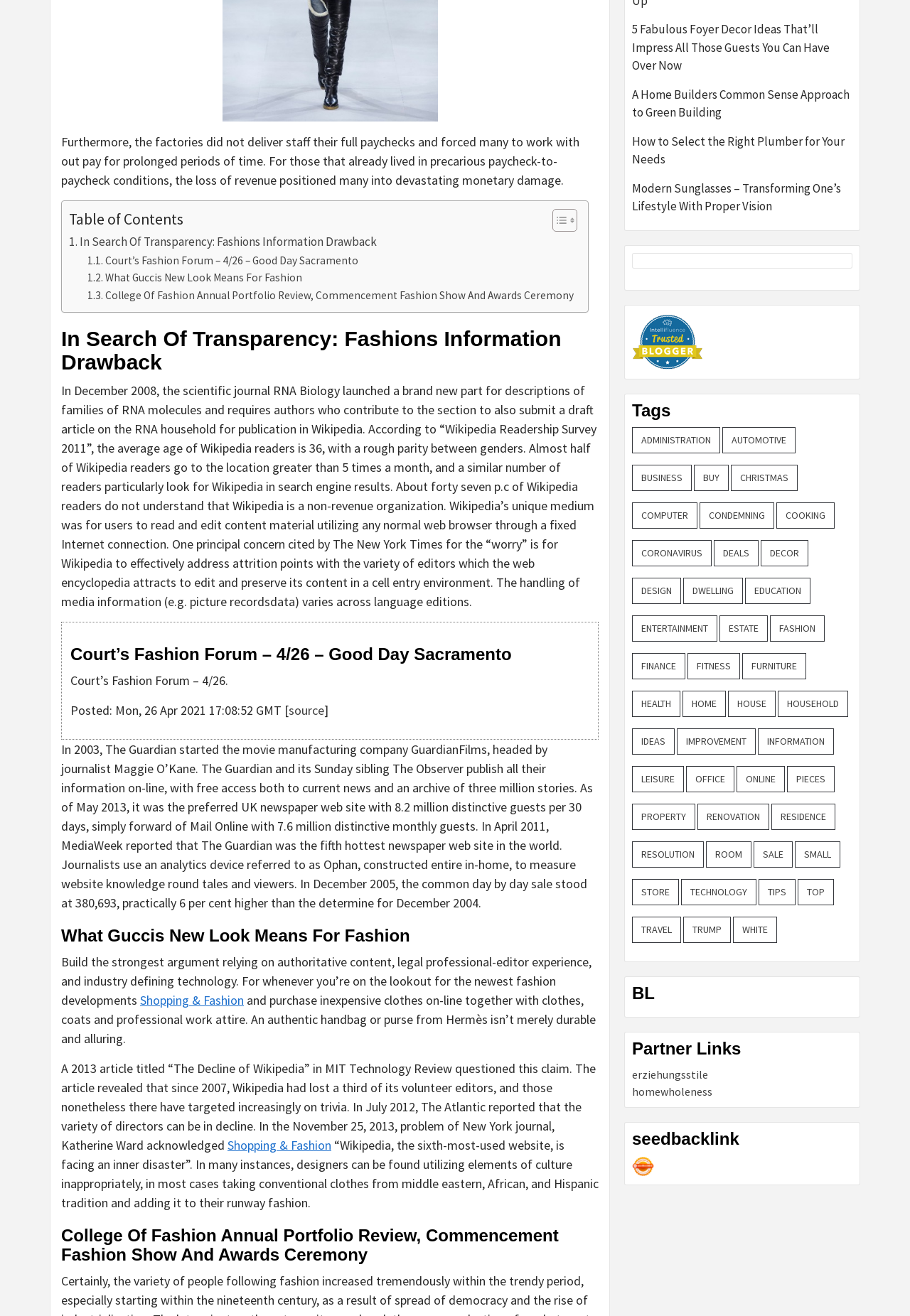What is the title of the article that starts with 'Court’s Fashion Forum – 4/26 – Good Day Sacramento'?
Analyze the image and provide a thorough answer to the question.

The article that starts with 'Court’s Fashion Forum – 4/26 – Good Day Sacramento' is located under the heading 'Court’s Fashion Forum – 4/26 – Good Day Sacramento' and its title is 'Court’s Fashion Forum – 4/26 – Good Day Sacramento'.